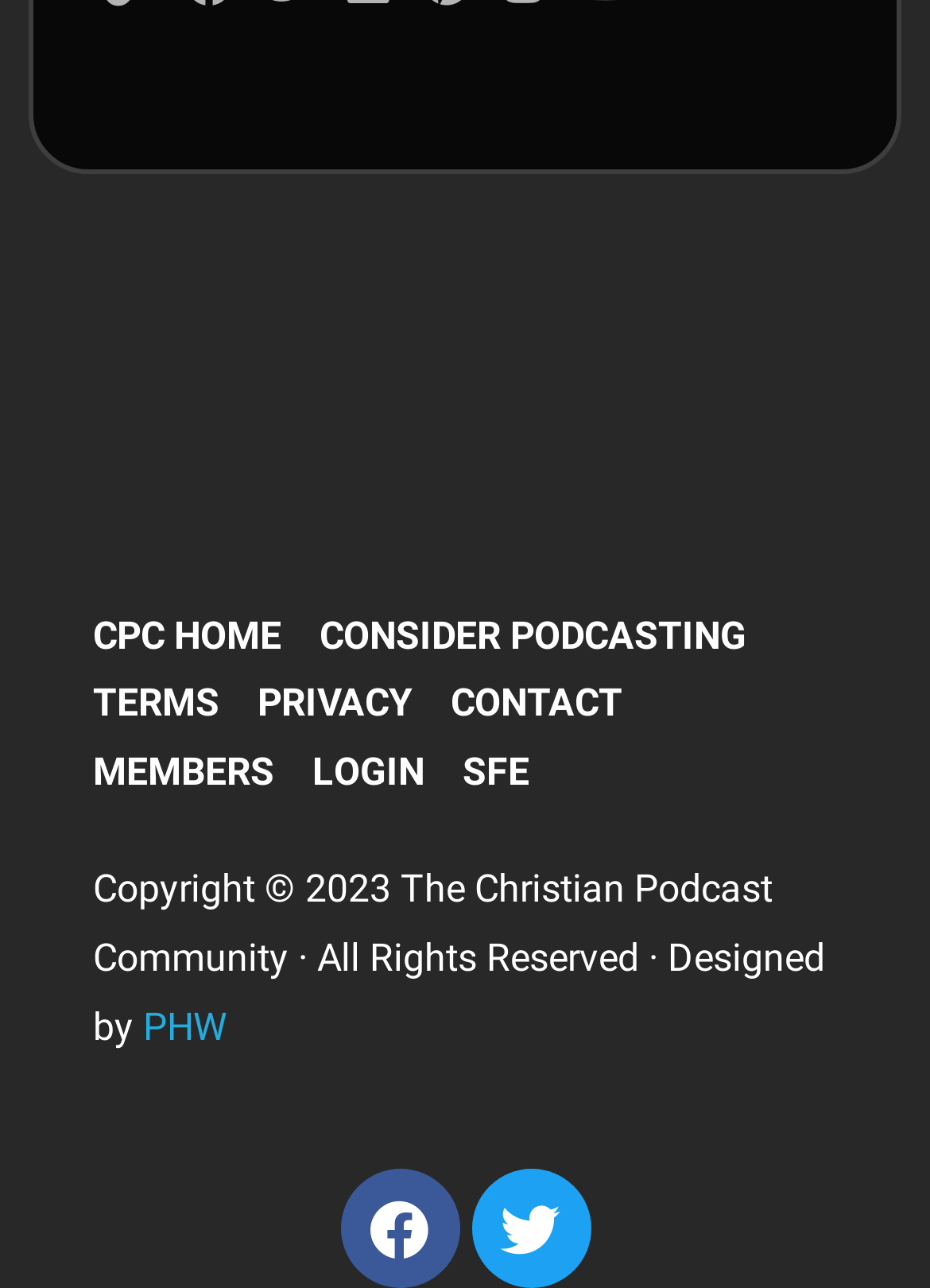Determine the bounding box coordinates for the clickable element to execute this instruction: "login". Provide the coordinates as four float numbers between 0 and 1, i.e., [left, top, right, bottom].

[0.336, 0.574, 0.456, 0.628]